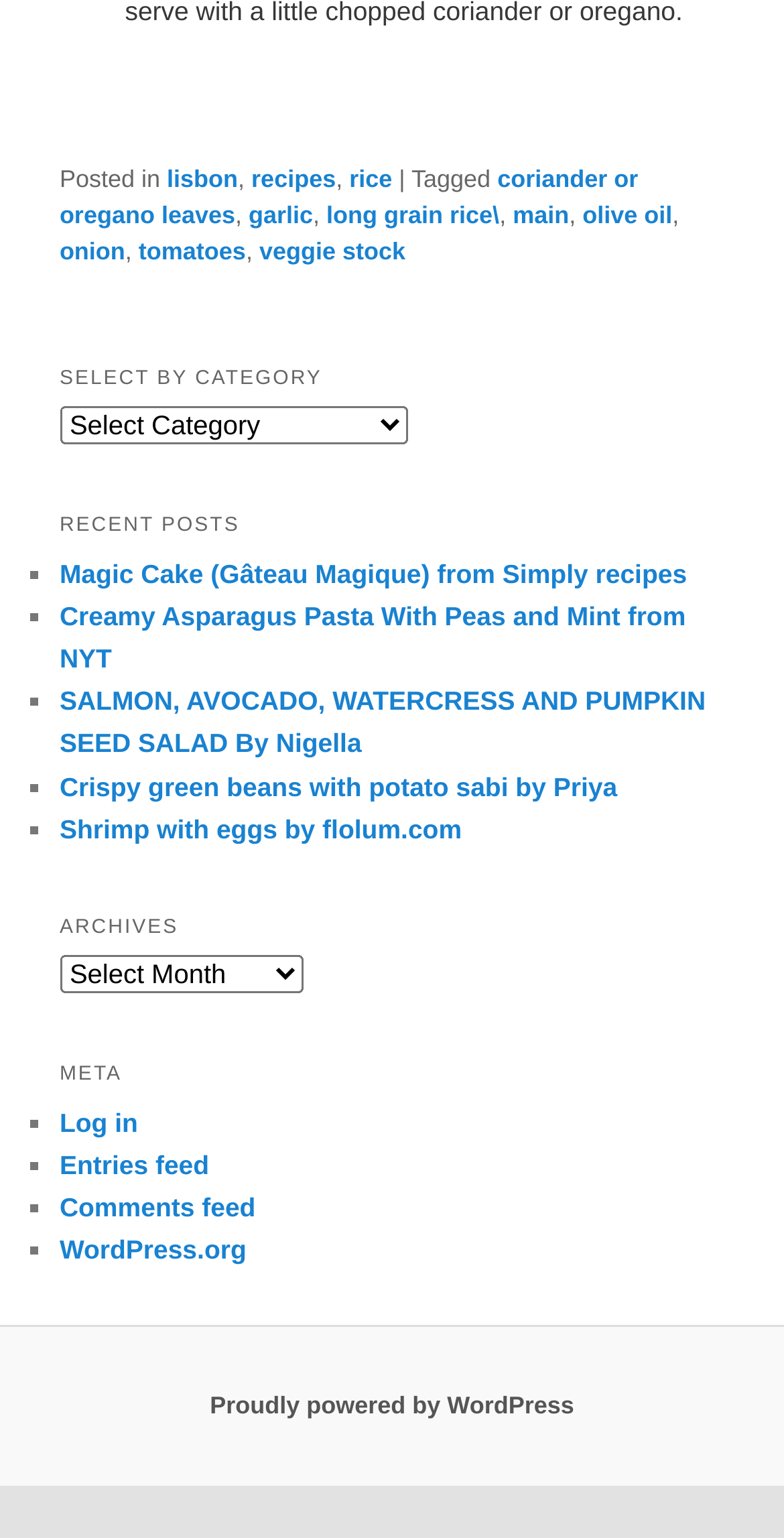Please specify the bounding box coordinates in the format (top-left x, top-left y, bottom-right x, bottom-right y), with values ranging from 0 to 1. Identify the bounding box for the UI component described as follows: Visit our Facebook

None